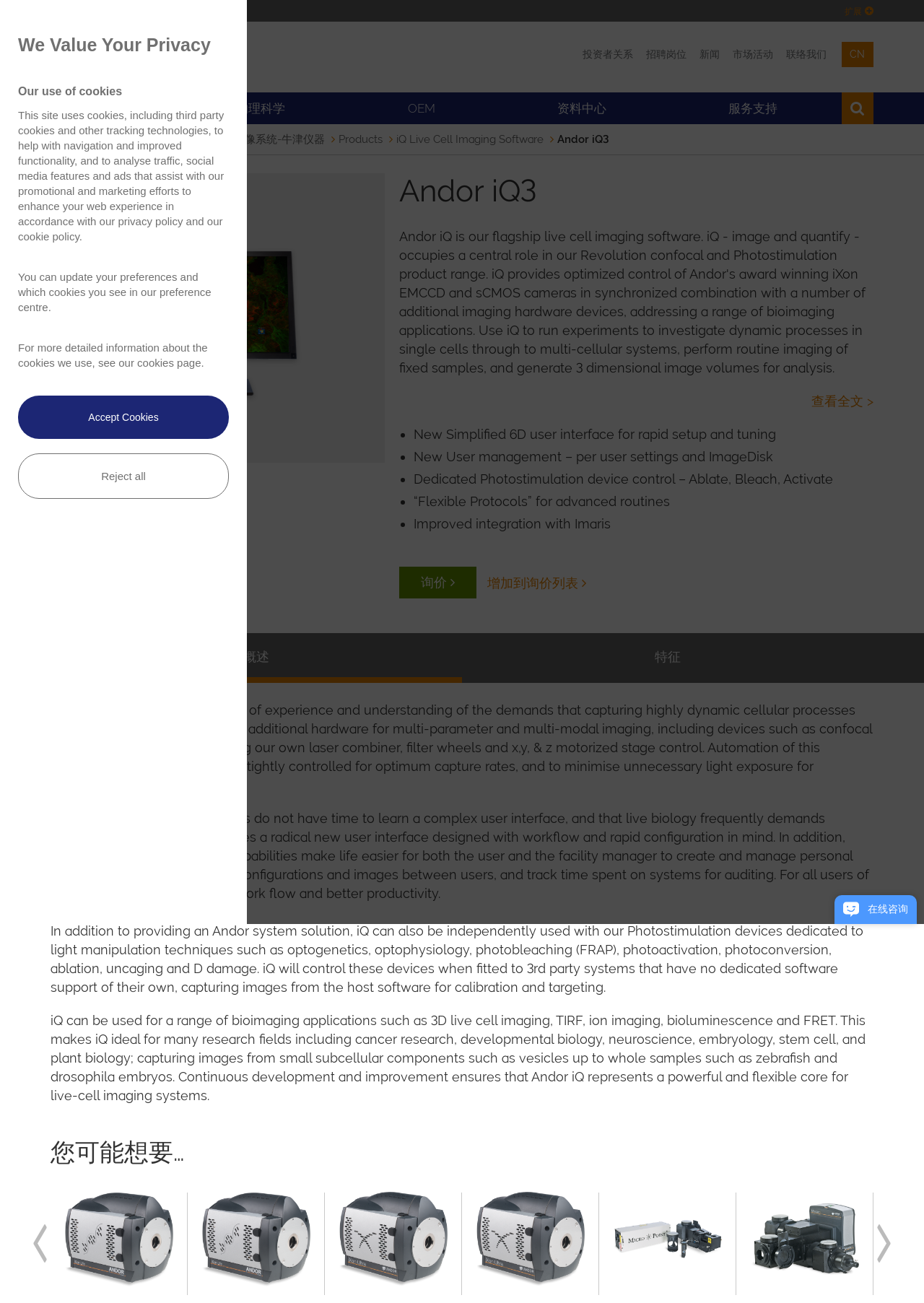Highlight the bounding box coordinates of the element you need to click to perform the following instruction: "Search for something in the search box."

[0.059, 0.073, 0.907, 0.092]